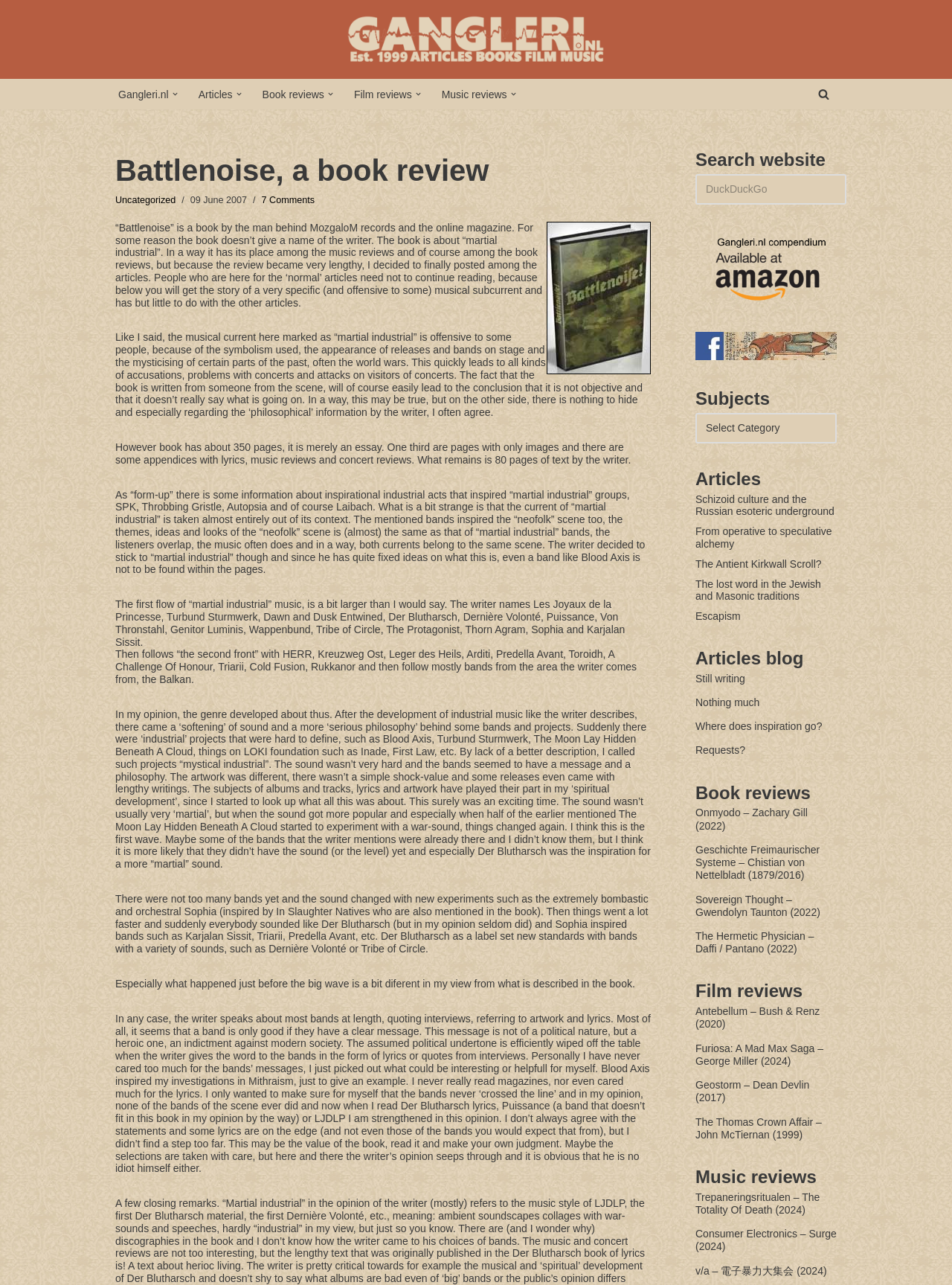Determine the bounding box coordinates of the UI element that matches the following description: "Where does inspiration go?". The coordinates should be four float numbers between 0 and 1 in the format [left, top, right, bottom].

[0.73, 0.561, 0.879, 0.571]